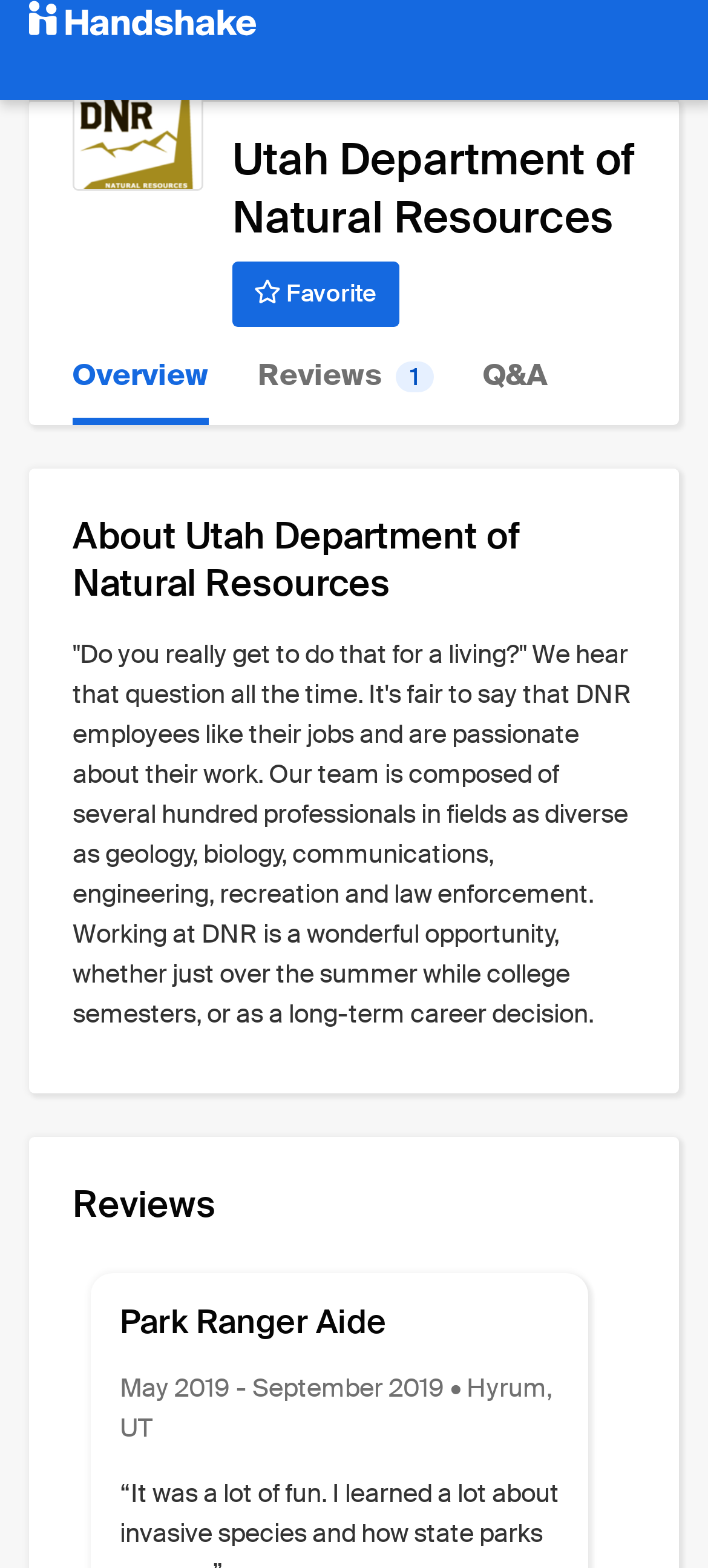Using the image as a reference, answer the following question in as much detail as possible:
What is the location of the job?

The location of the job can be found in the static text element with the text 'Hyrum, UT' which is located below the job title 'Park Ranger Aide'.